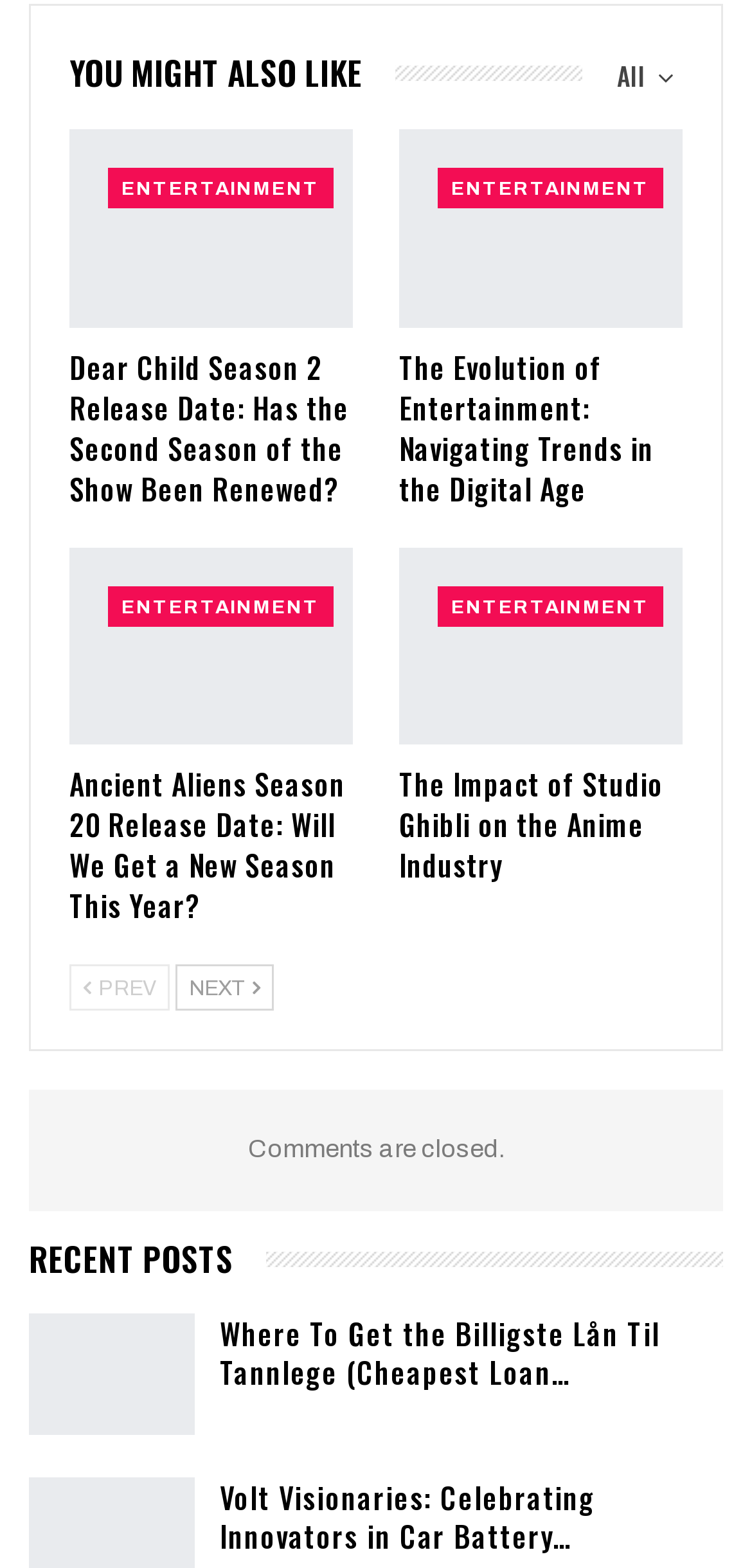Using the provided element description: "Prev", determine the bounding box coordinates of the corresponding UI element in the screenshot.

[0.092, 0.616, 0.226, 0.645]